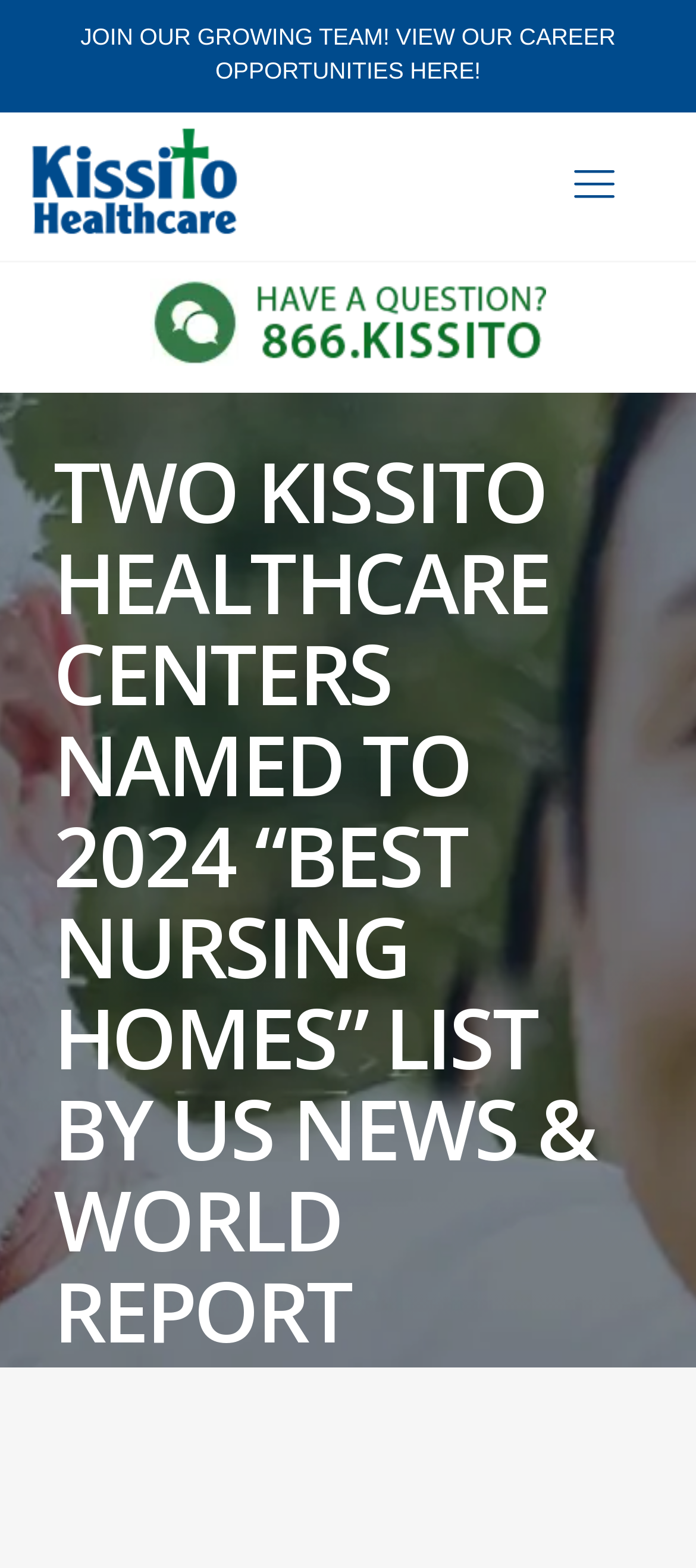Summarize the webpage with intricate details.

The webpage appears to be an article or news page from Kissito Healthcare, with a focus on the announcement that two of their centers have been named to the 2024 "Best Nursing Homes" list by U.S. News & World Report.

At the top of the page, there is a prominent heading that reads "JOIN OUR GROWING TEAM! VIEW OUR CAREER OPPORTUNITIES HERE!", which is also a clickable link. Below this, there is a menu toggle button on the right side of the page.

On the left side of the page, there is a link with no text, which may be an image or icon. Next to this, there is a call-to-action link that says "Click image to call Kissito Healthcare", accompanied by an image.

The main content of the page is a heading that announces the news about the two Kissito Healthcare centers being named to the "Best Nursing Homes" list. Below this, there is a link with the date "November 27, 2023", which also includes the time "2:16 pm".

At the bottom of the page, there is a "Go to Top" link on the right side, accompanied by an image.

Overall, the page has a simple and clean layout, with a clear focus on the announcement and a call to action to explore career opportunities.